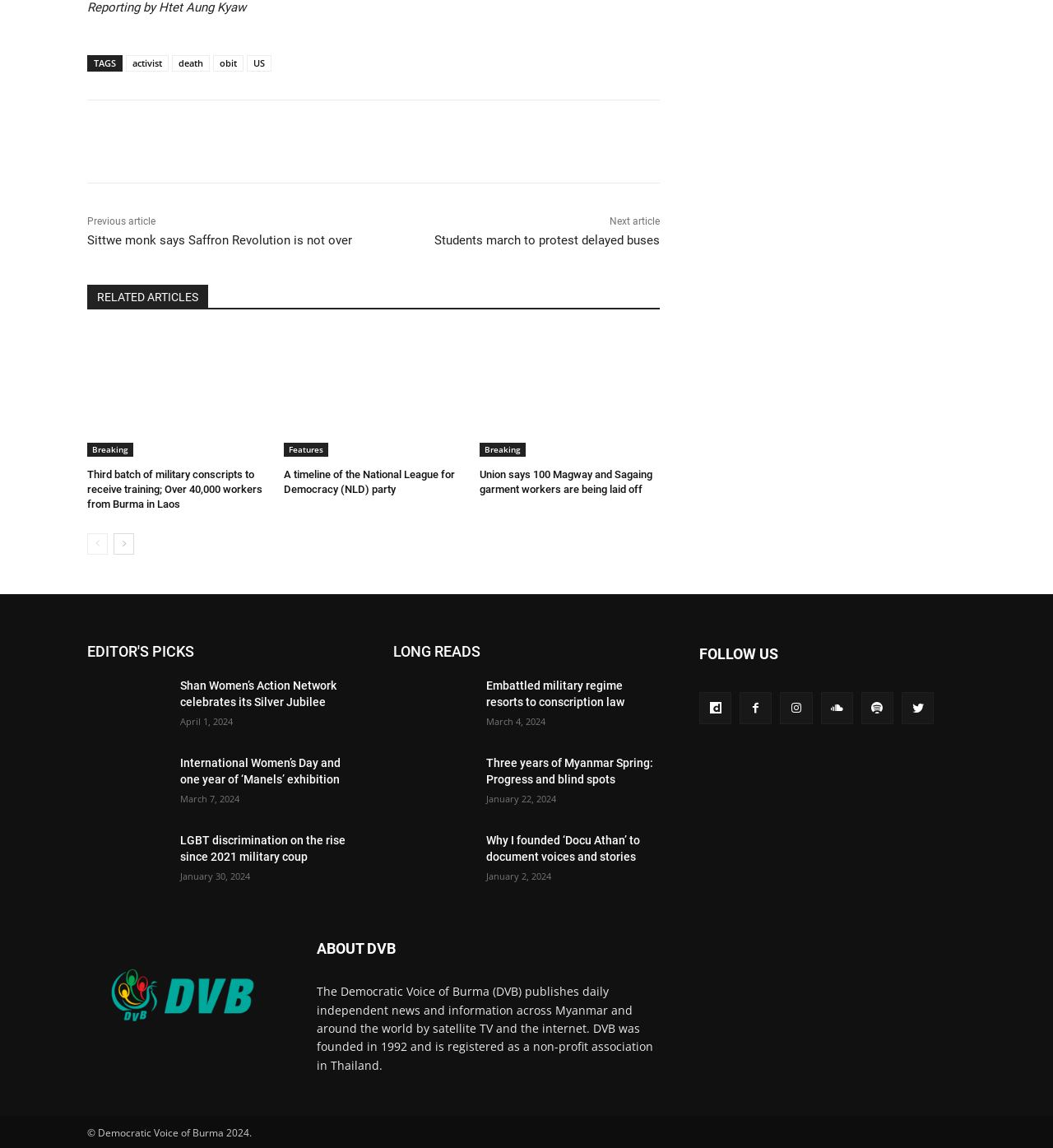Find the bounding box coordinates corresponding to the UI element with the description: "Copy URL". The coordinates should be formatted as [left, top, right, bottom], with values as floats between 0 and 1.

[0.355, 0.109, 0.386, 0.137]